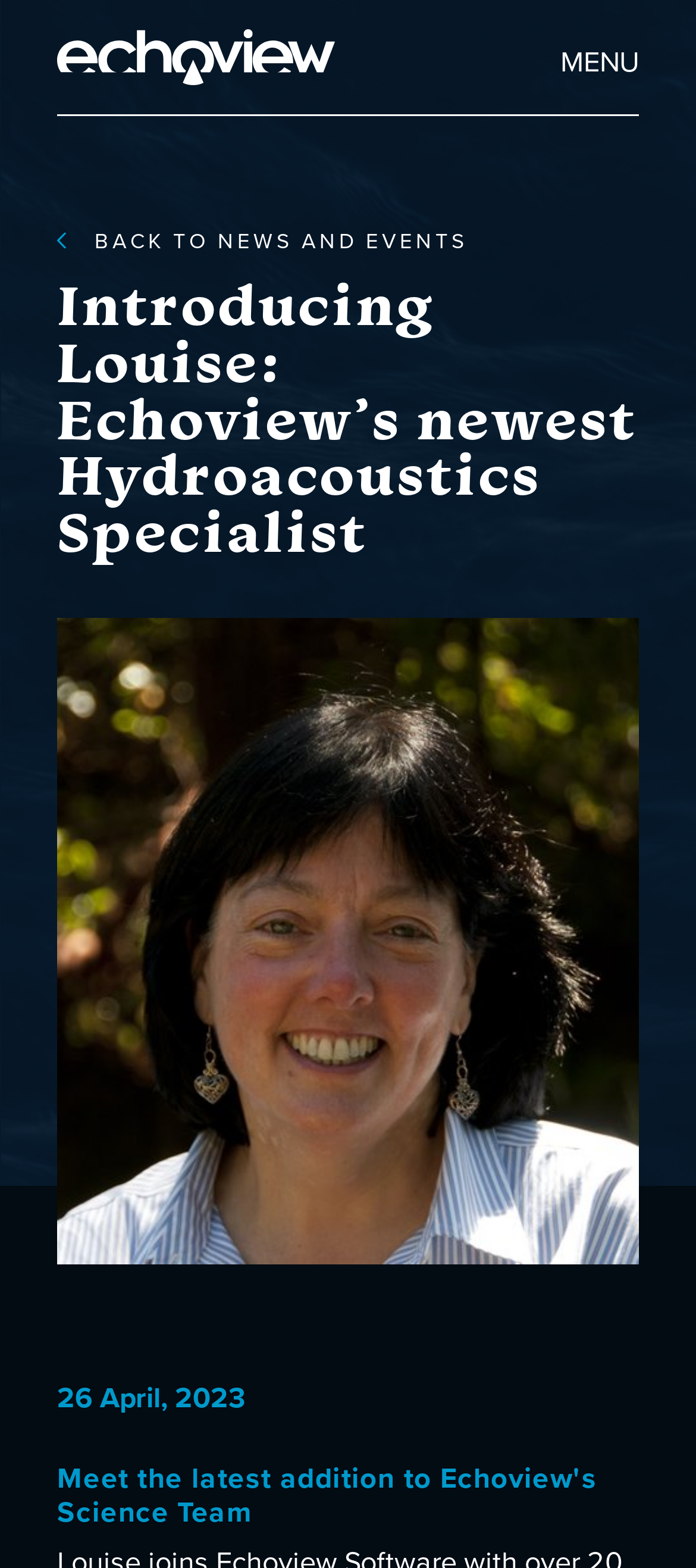What is the team that Louise is joining?
Examine the screenshot and reply with a single word or phrase.

Echoview's Science Team